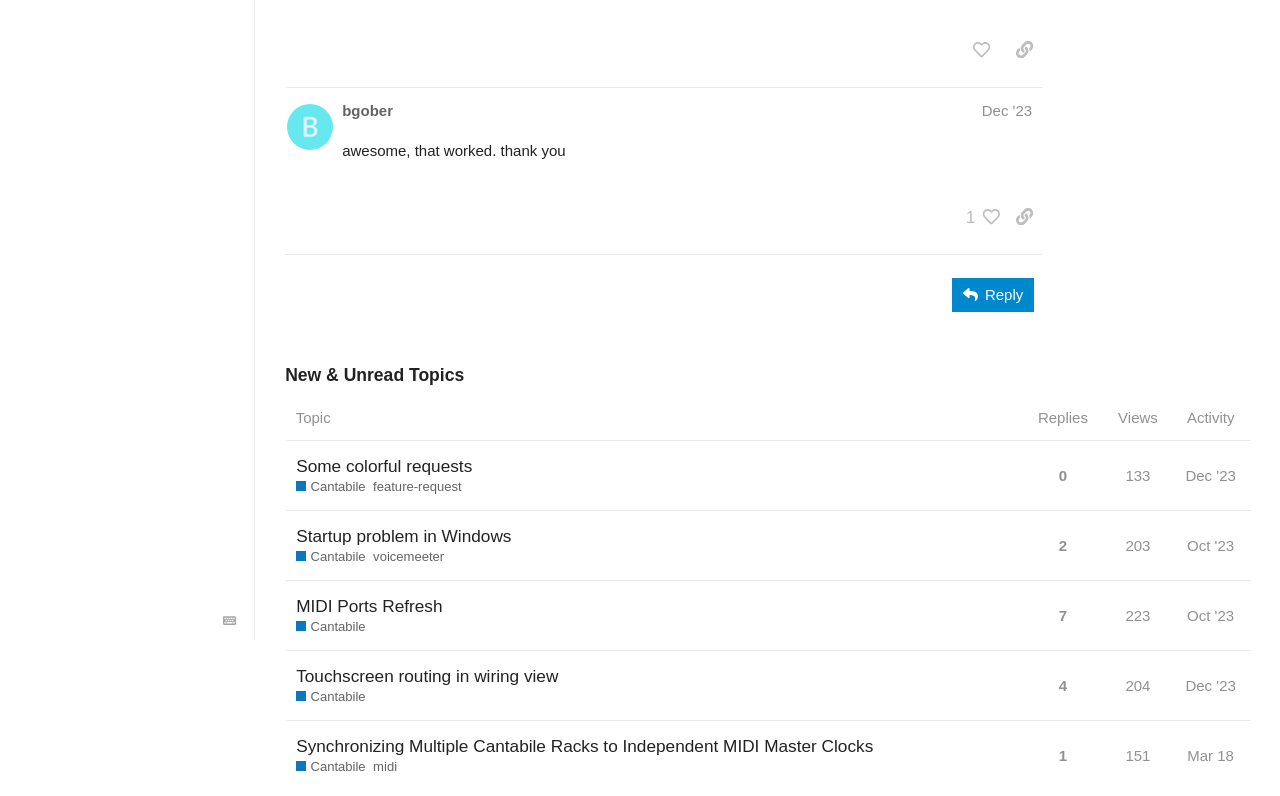Locate and provide the bounding box coordinates for the HTML element that matches this description: "Startup problem in Windows".

[0.231, 0.642, 0.4, 0.705]